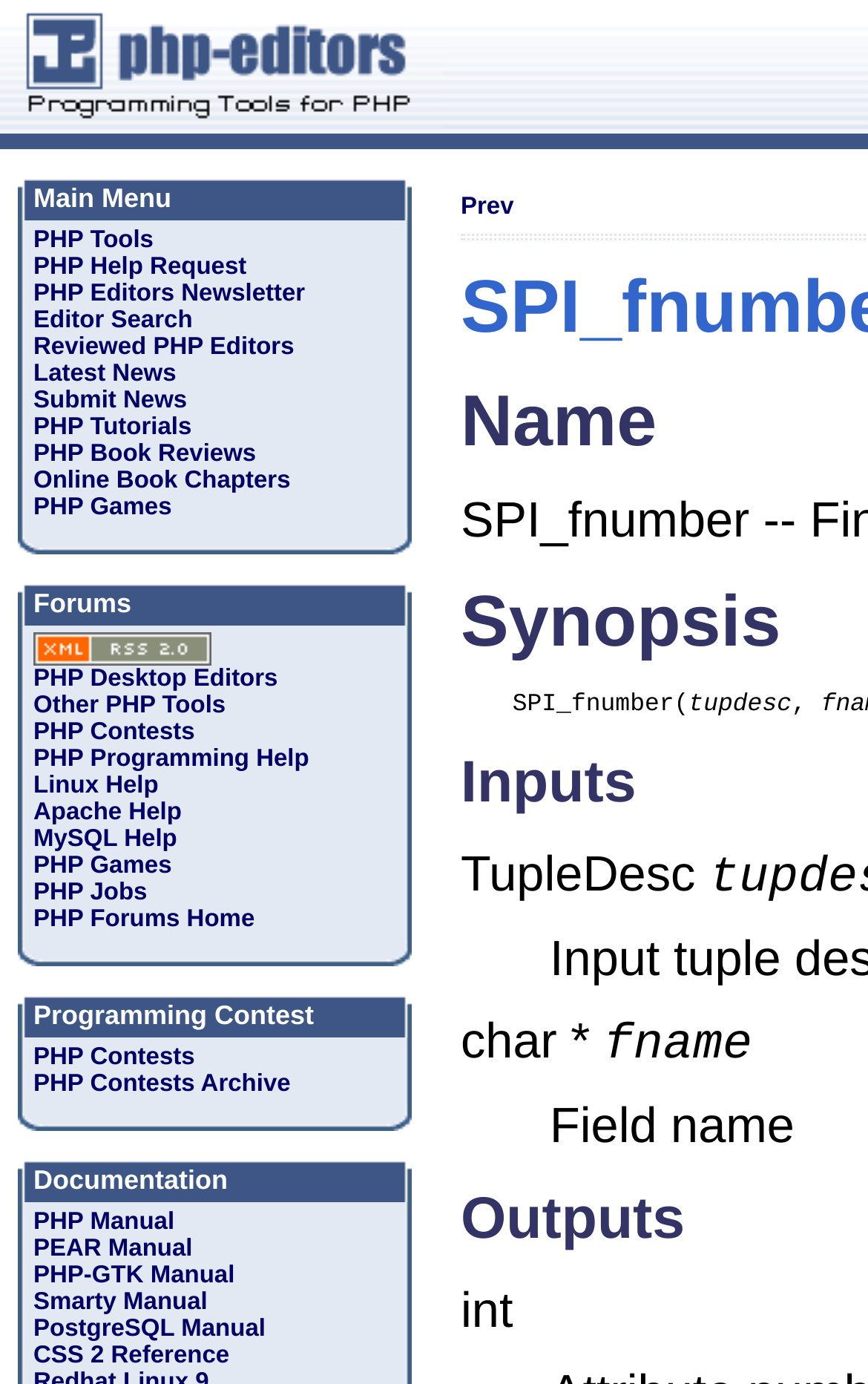How many static texts are in the last table row of the last table?
Refer to the screenshot and answer in one word or phrase.

5